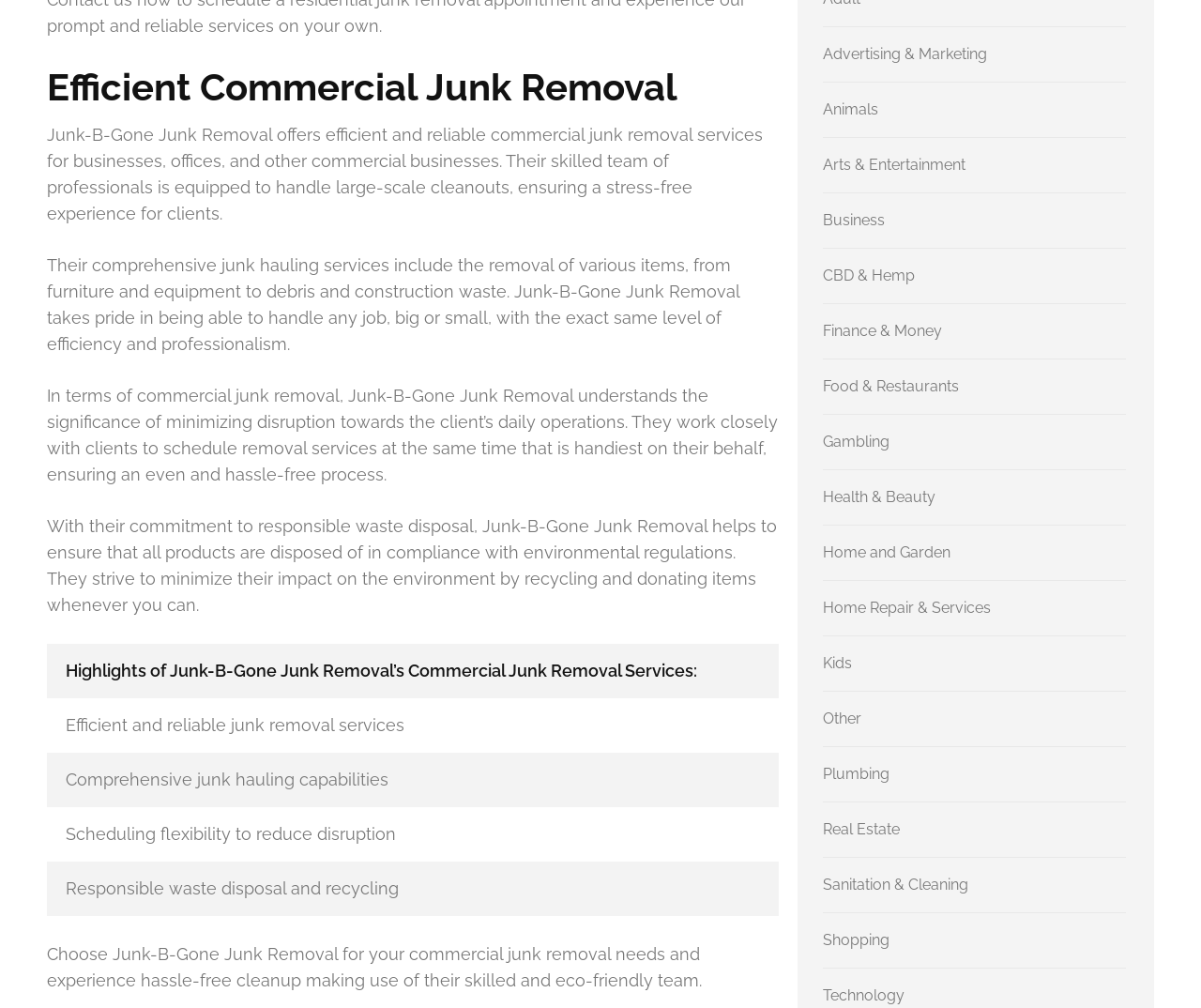Using the elements shown in the image, answer the question comprehensively: What type of services does Junk-B-Gone Junk Removal offer?

Based on the webpage content, Junk-B-Gone Junk Removal offers efficient and reliable commercial junk removal services for businesses, offices, and other commercial properties. This is evident from the heading 'Efficient Commercial Junk Removal' and the subsequent paragraphs that describe their services.